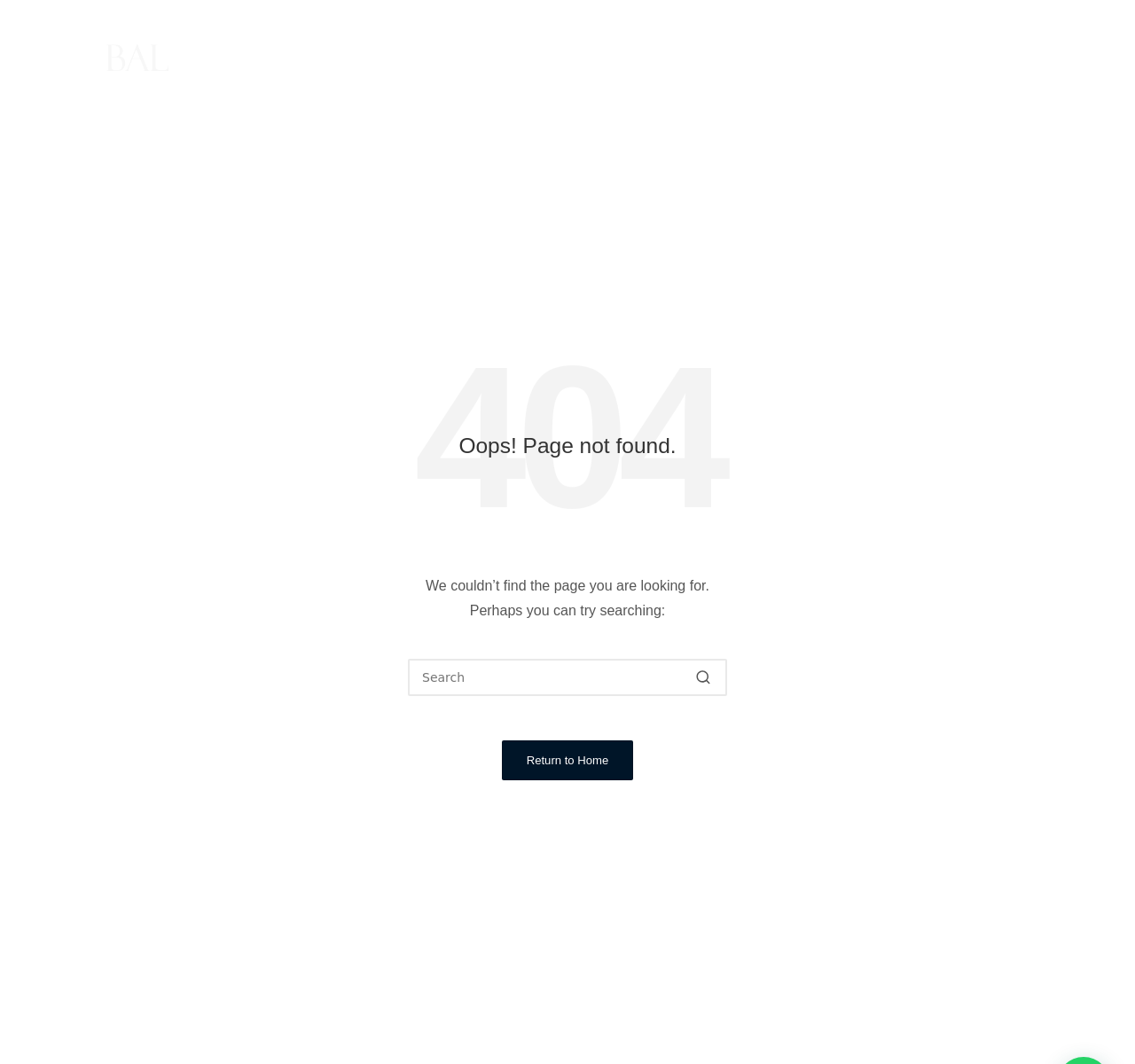Please provide a comprehensive response to the question below by analyzing the image: 
What can be done to find the desired page?

The webpage suggests that the user can try searching for the desired page, as indicated by the text 'Perhaps you can try searching:' and the presence of a search box below it.